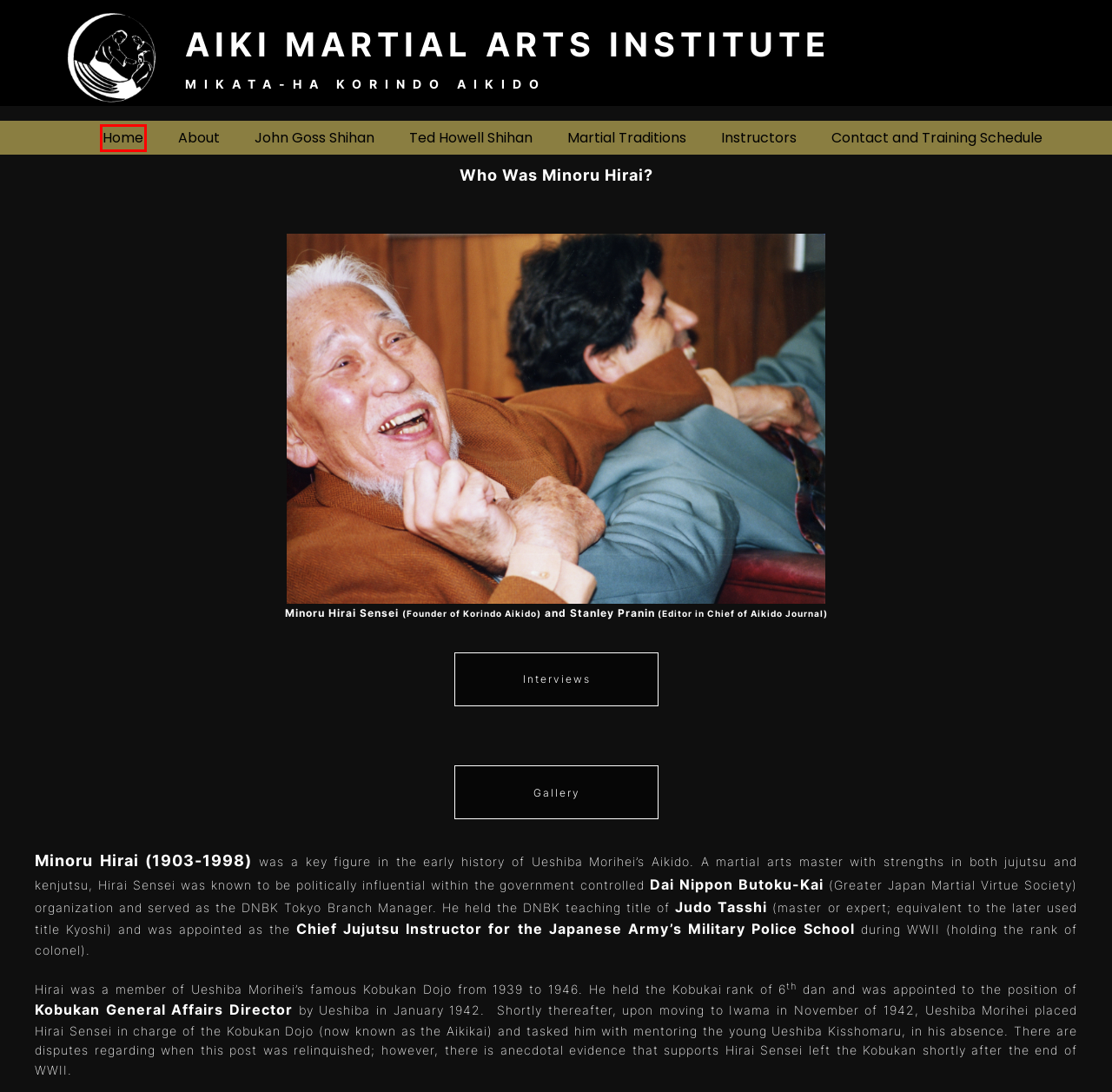You are given a screenshot of a webpage with a red rectangle bounding box around a UI element. Select the webpage description that best matches the new webpage after clicking the element in the bounding box. Here are the candidates:
A. Aiki Martial Arts Institute - Ted Howell, 6th Dan
B. Aiki Martial Arts Institute - Instructors
C. Aiki Martial Arts Institute - Hirai Gallery
D. Aiki Martial Arts Institute - Aiki Martial Arts Institute - Belair, Maryland
E. Aiki Martial Arts Institute - Contact and Training Schedule
F. Aiki Martial Arts Institute - Hirai: Aikido Journal Interview
G. Aiki Martial Arts Institute - History Of The Name "Aikido"
H. Aiki Martial Arts Institute - About

D